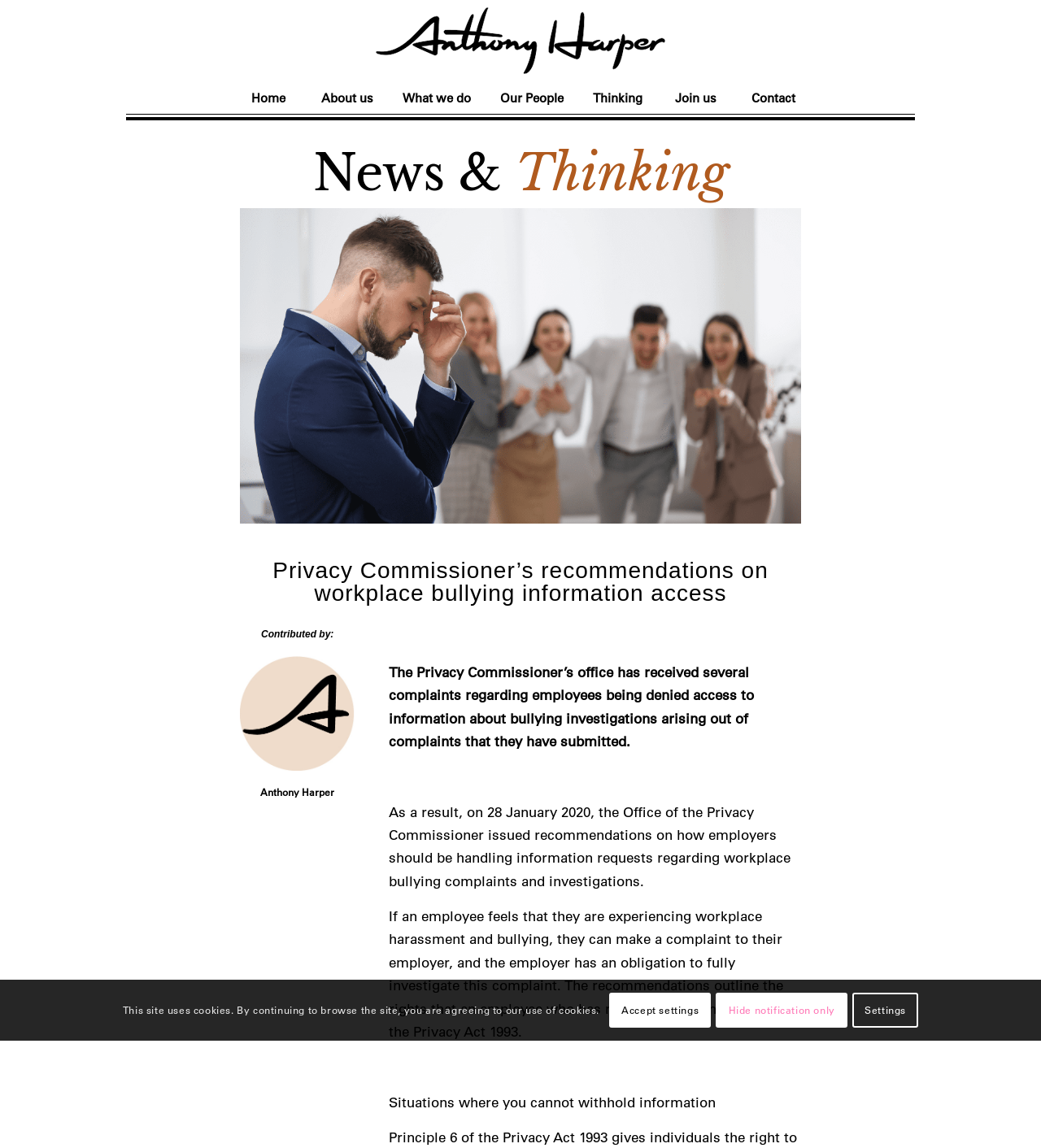Explain in detail what you observe on this webpage.

The webpage appears to be an article from Anthony Harper Lawyers, a law firm, discussing the Privacy Commissioner's recommendations on workplace bullying information access. 

At the top of the page, there is a logo of Anthony Harper Lawyers, accompanied by a link to the law firm's homepage. Below the logo, there is a vertical menu with six items: Home, About us, What we do, Our People, Thinking, and Join us. 

Following the menu, there is a horizontal separator line, and then a heading that reads "News & Thinking". Below this heading, there are three more headings, including the title of the article, "Privacy Commissioner’s recommendations on workplace bullying information access", and a subheading "Contributed by:". 

To the right of the subheading, there is a person placeholder image, accompanied by the name "Anthony Harper". The main content of the article is divided into four paragraphs, discussing the Privacy Commissioner's office receiving complaints regarding employees being denied access to information about bullying investigations, the recommendations issued by the Office of the Privacy Commissioner, and the rights of employees who have made a complaint under the Privacy Act 1993. 

At the bottom of the page, there is a notification about the site using cookies, with three links: "Accept settings", "Hide notification only", and "Settings".